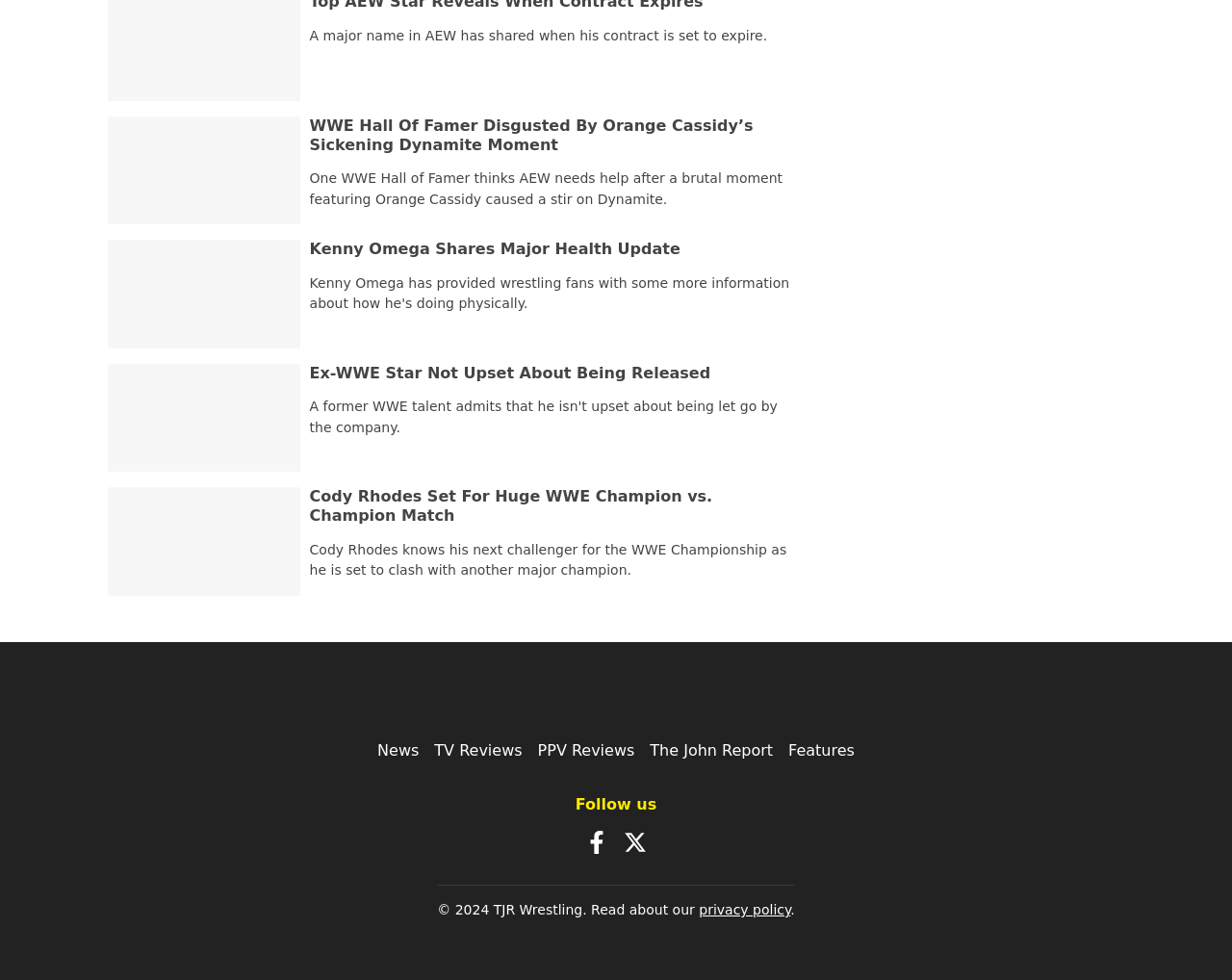Determine the bounding box for the UI element as described: "Facebook Facebook". The coordinates should be represented as four float numbers between 0 and 1, formatted as [left, top, right, bottom].

[0.475, 0.849, 0.494, 0.868]